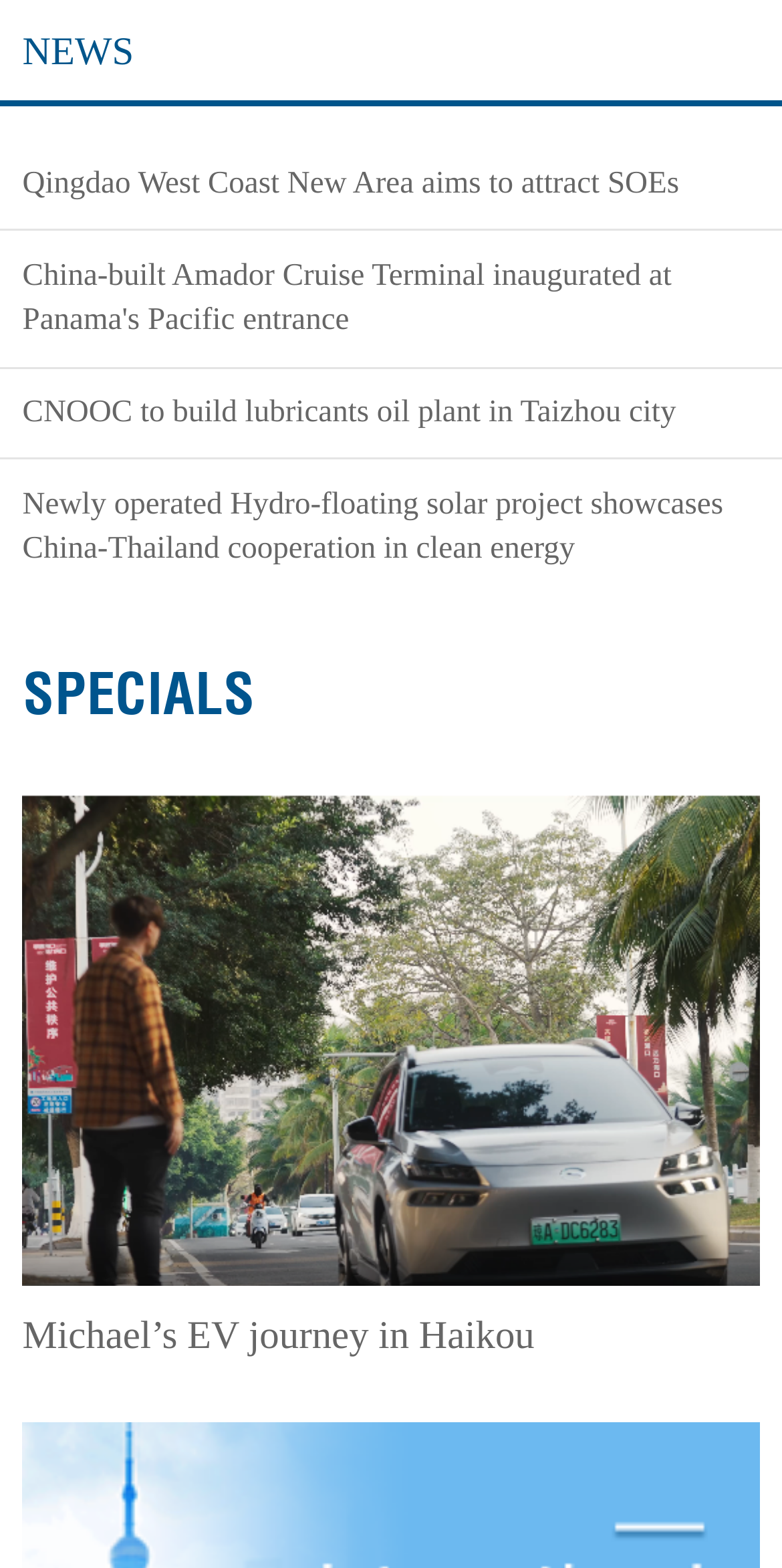How many news articles are listed?
Answer briefly with a single word or phrase based on the image.

5